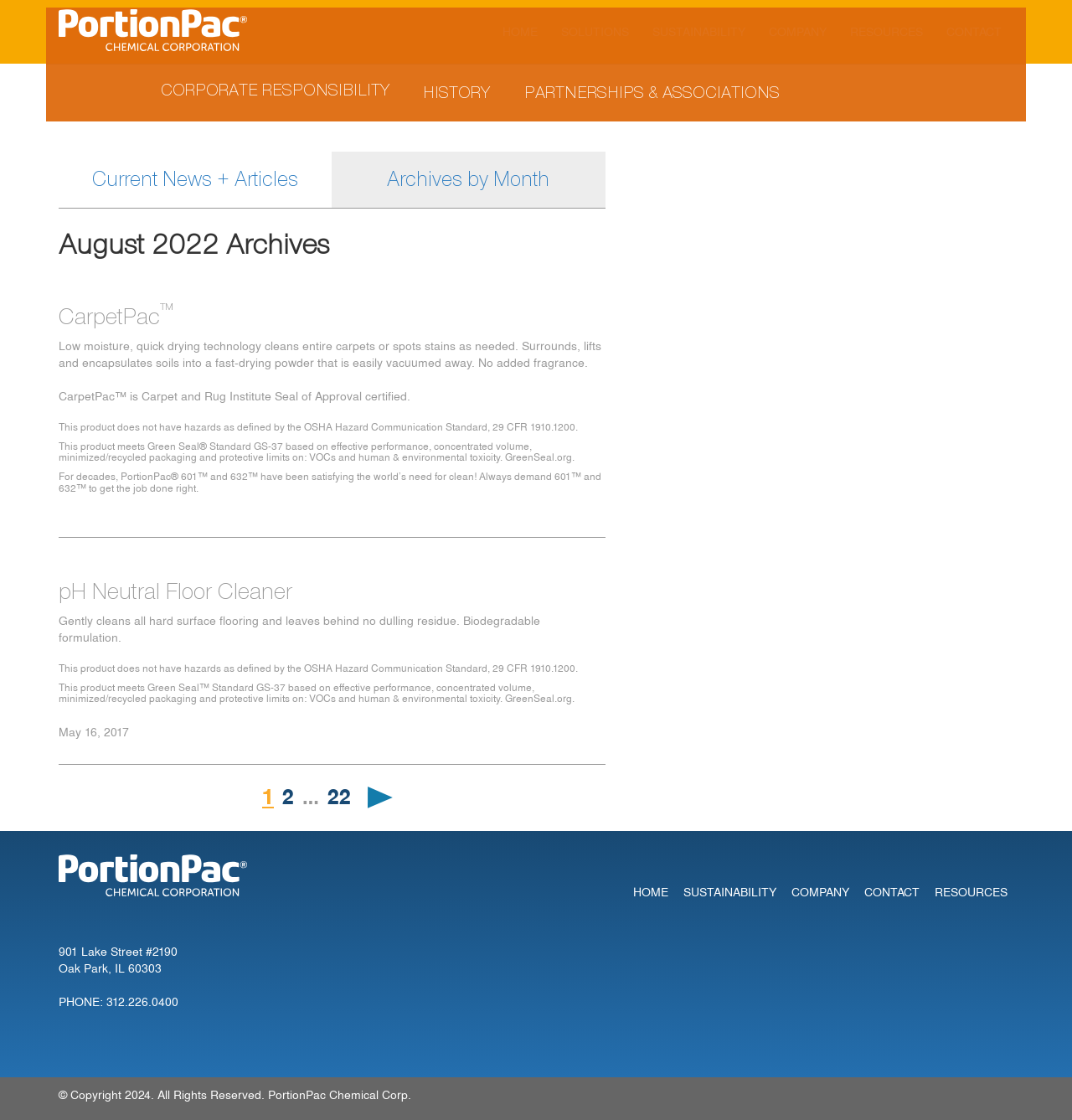Answer with a single word or phrase: 
What is the company name?

PortionPac